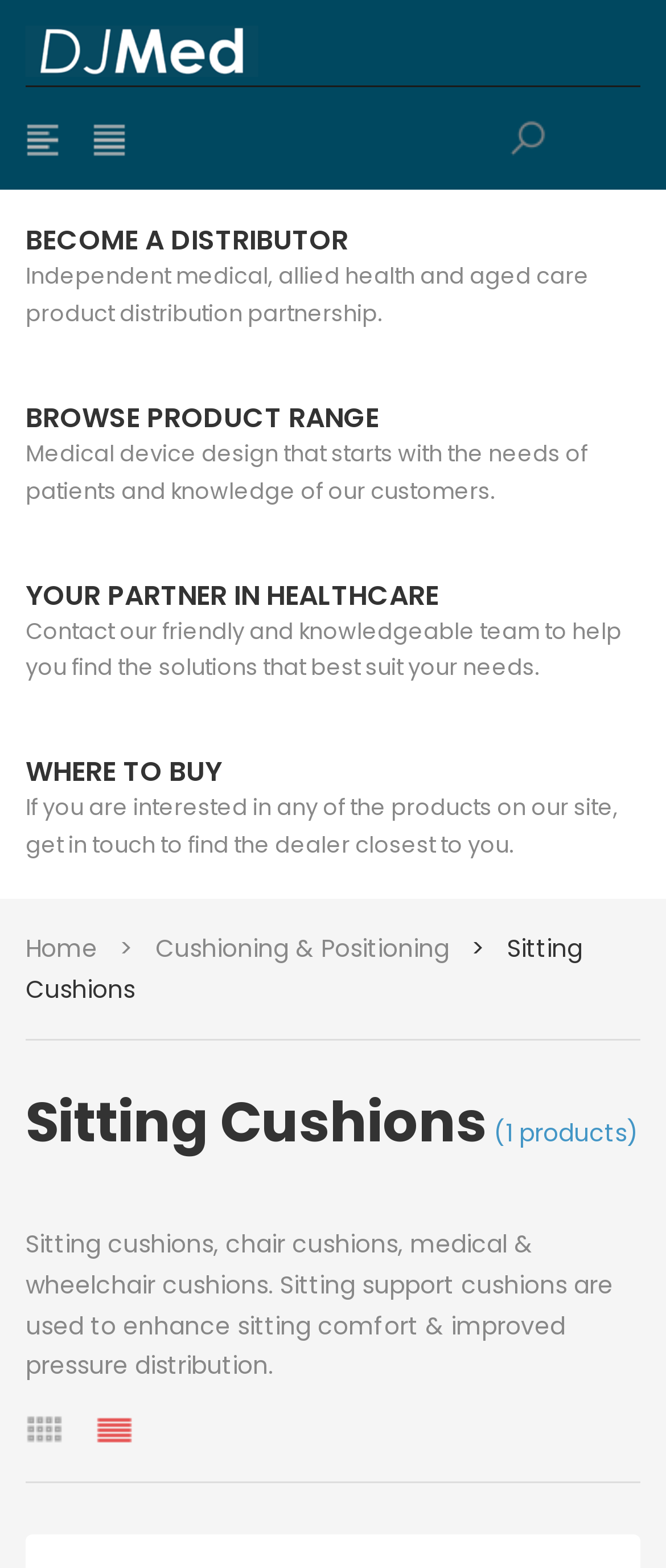Provide the bounding box for the UI element matching this description: "List".

[0.141, 0.901, 0.203, 0.922]